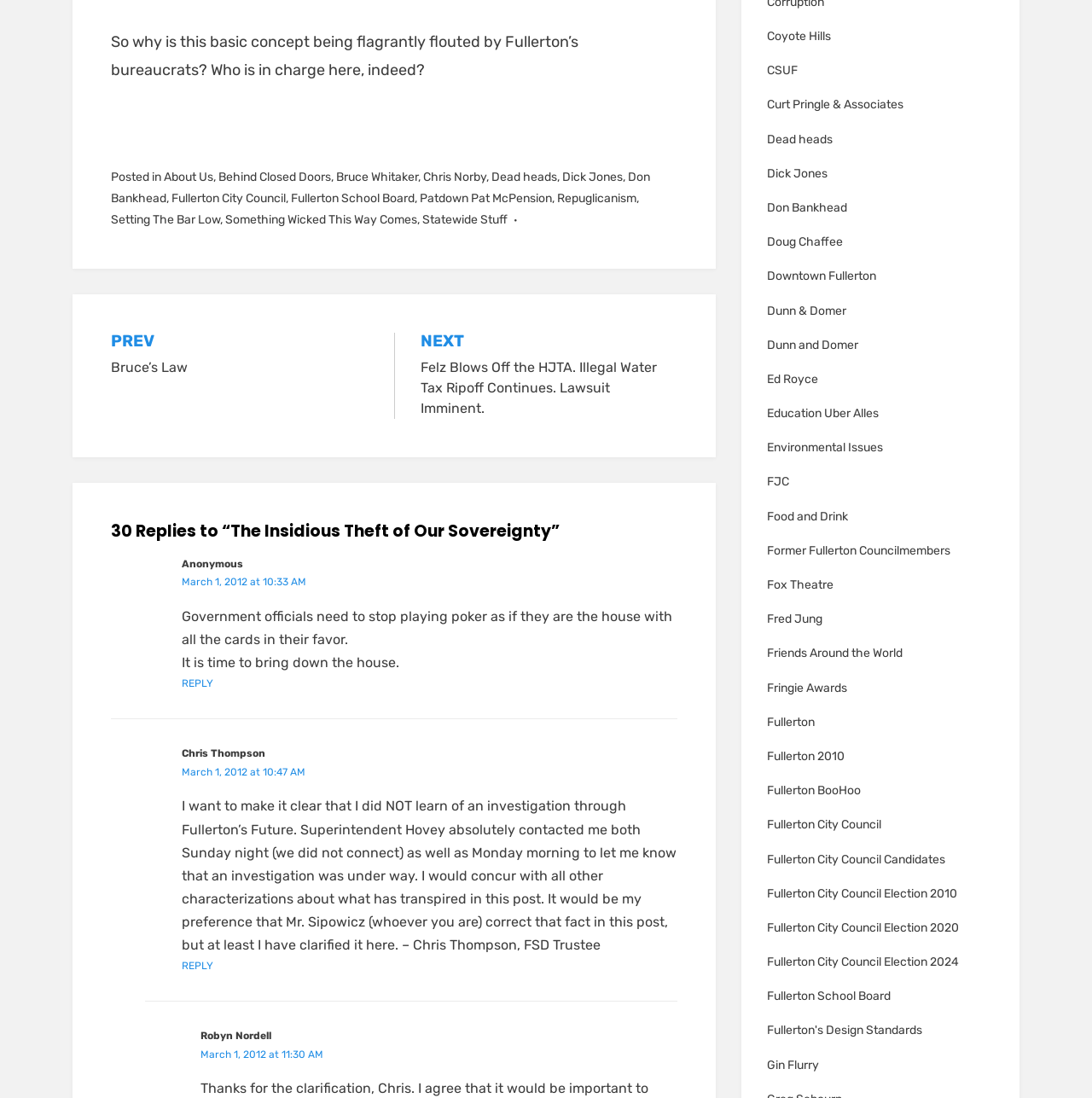What are the categories listed on the right side of the webpage?
Look at the image and answer the question with a single word or phrase.

Various categories